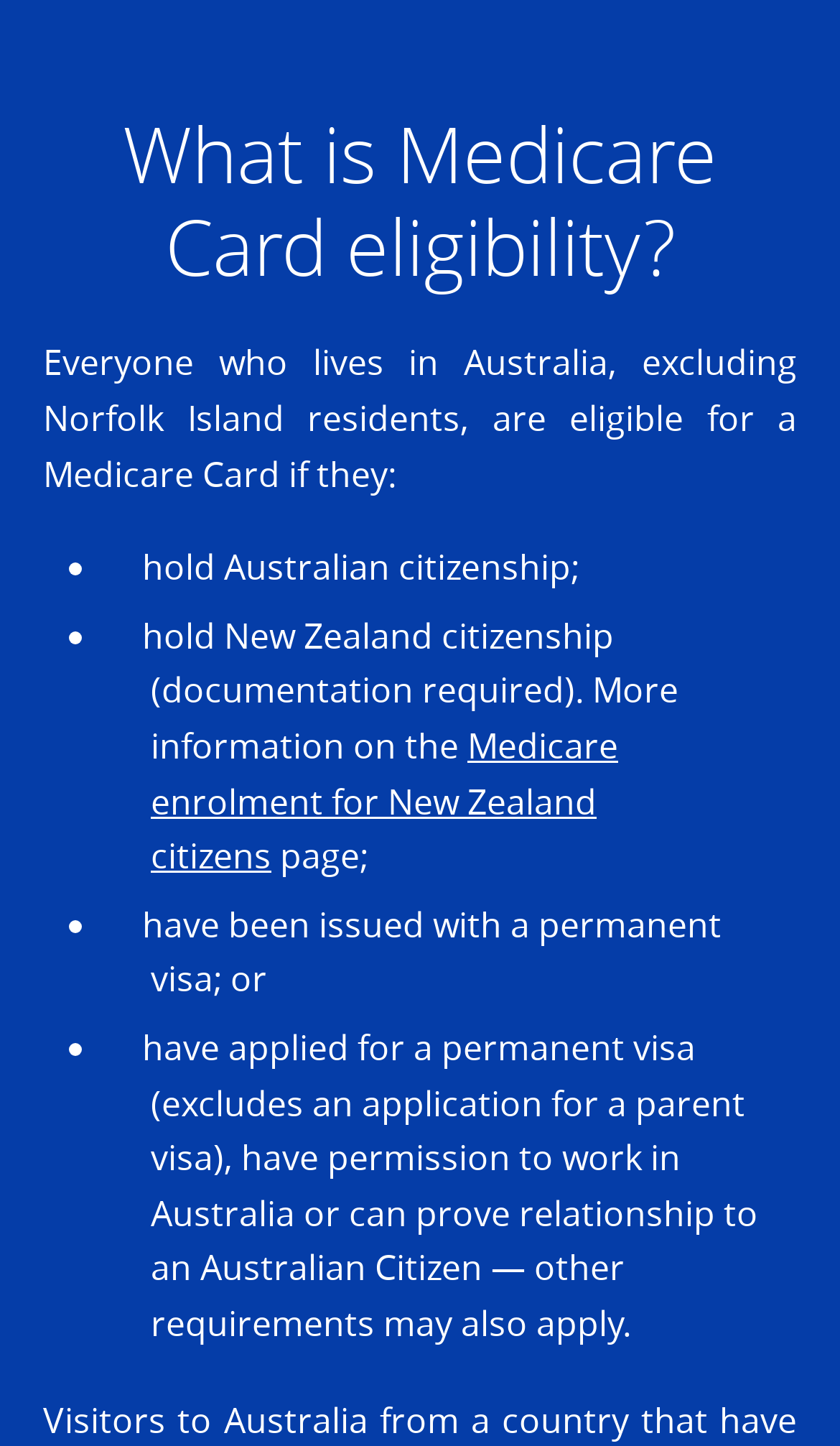What is the relationship requirement for Medicare Card eligibility?
Offer a detailed and full explanation in response to the question.

The webpage mentions that having a relationship to an Australian Citizen is one of the requirements for Medicare Card eligibility, in addition to other conditions such as having applied for a permanent visa or having permission to work in Australia.